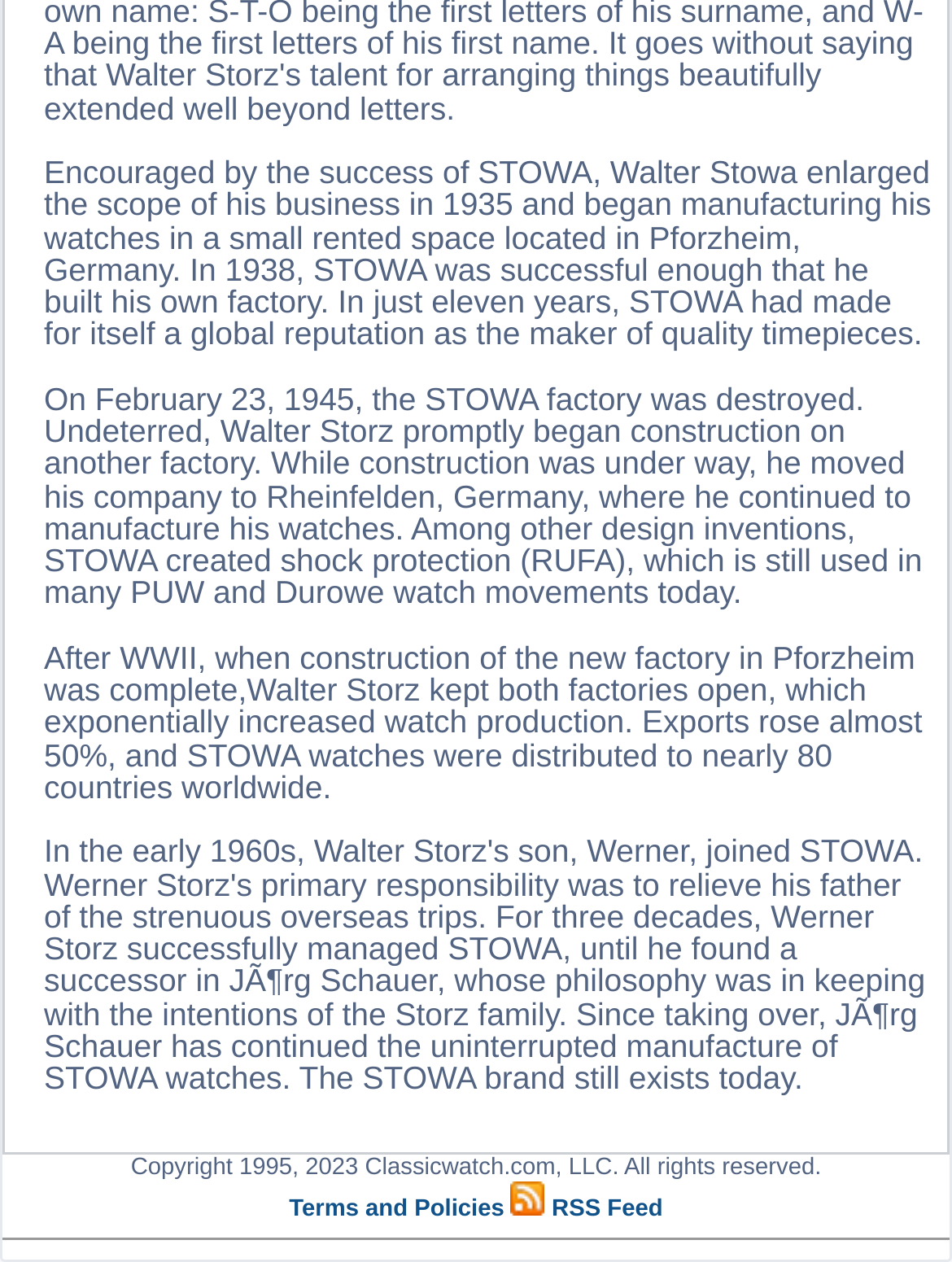Using the webpage screenshot, locate the HTML element that fits the following description and provide its bounding box: "RSS Feed".

[0.58, 0.948, 0.696, 0.97]